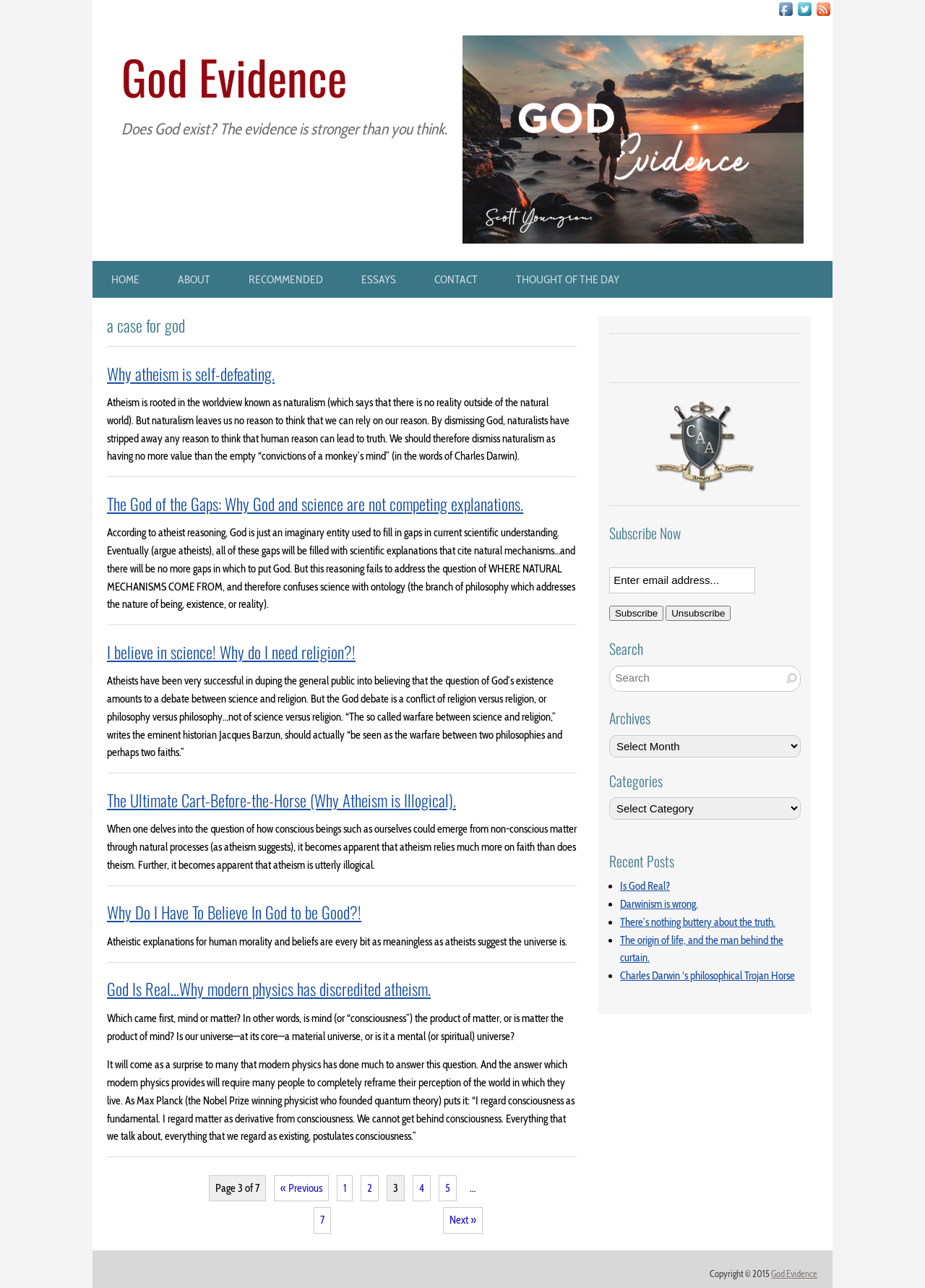Please examine the image and answer the question with a detailed explanation:
How many recent posts are listed?

The number of recent posts can be found in the 'Recent Posts' section, where two posts are listed with bullet points, namely 'Is God Real?' and 'Darwinism is wrong'.